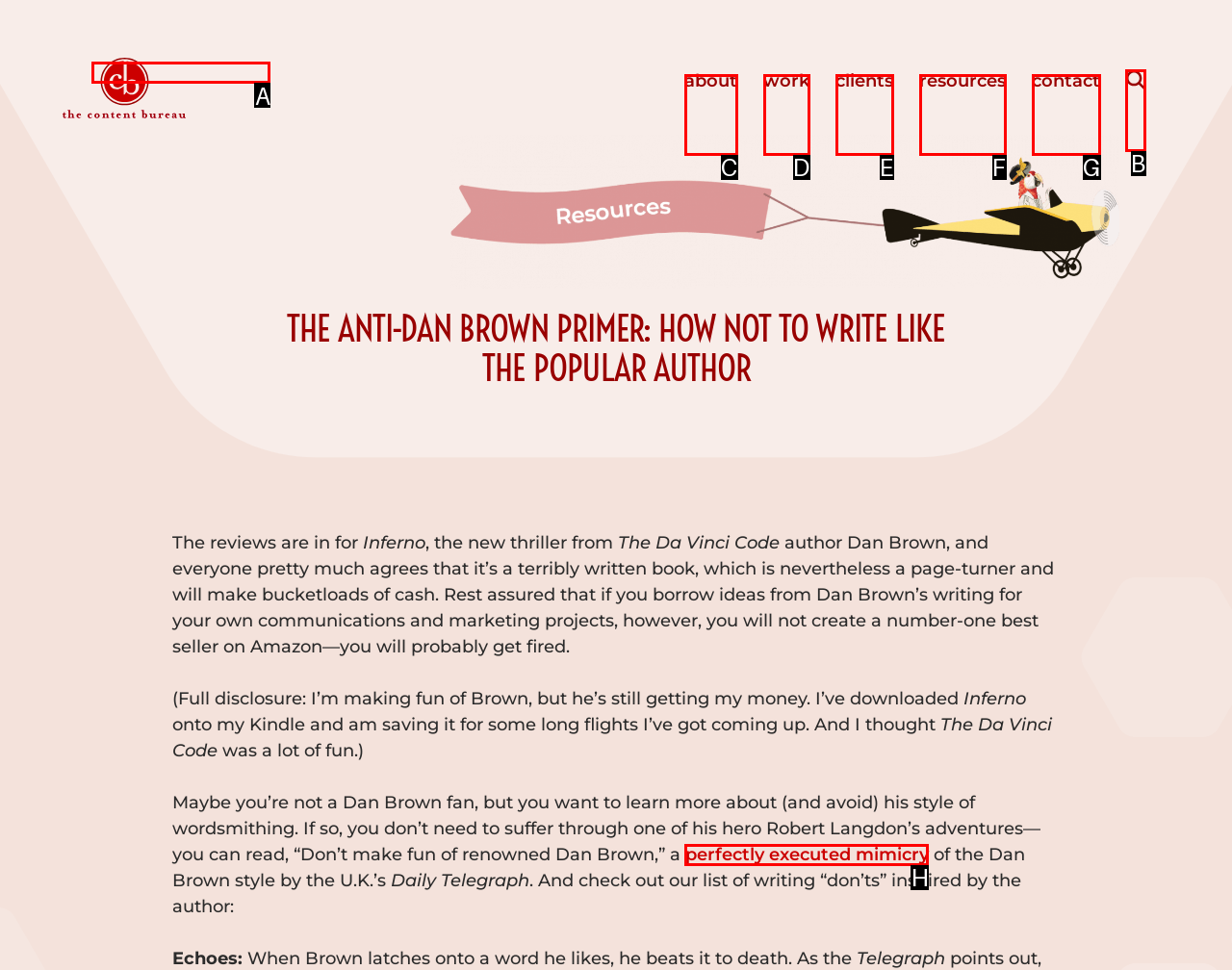Specify which HTML element I should click to complete this instruction: View products Answer with the letter of the relevant option.

None